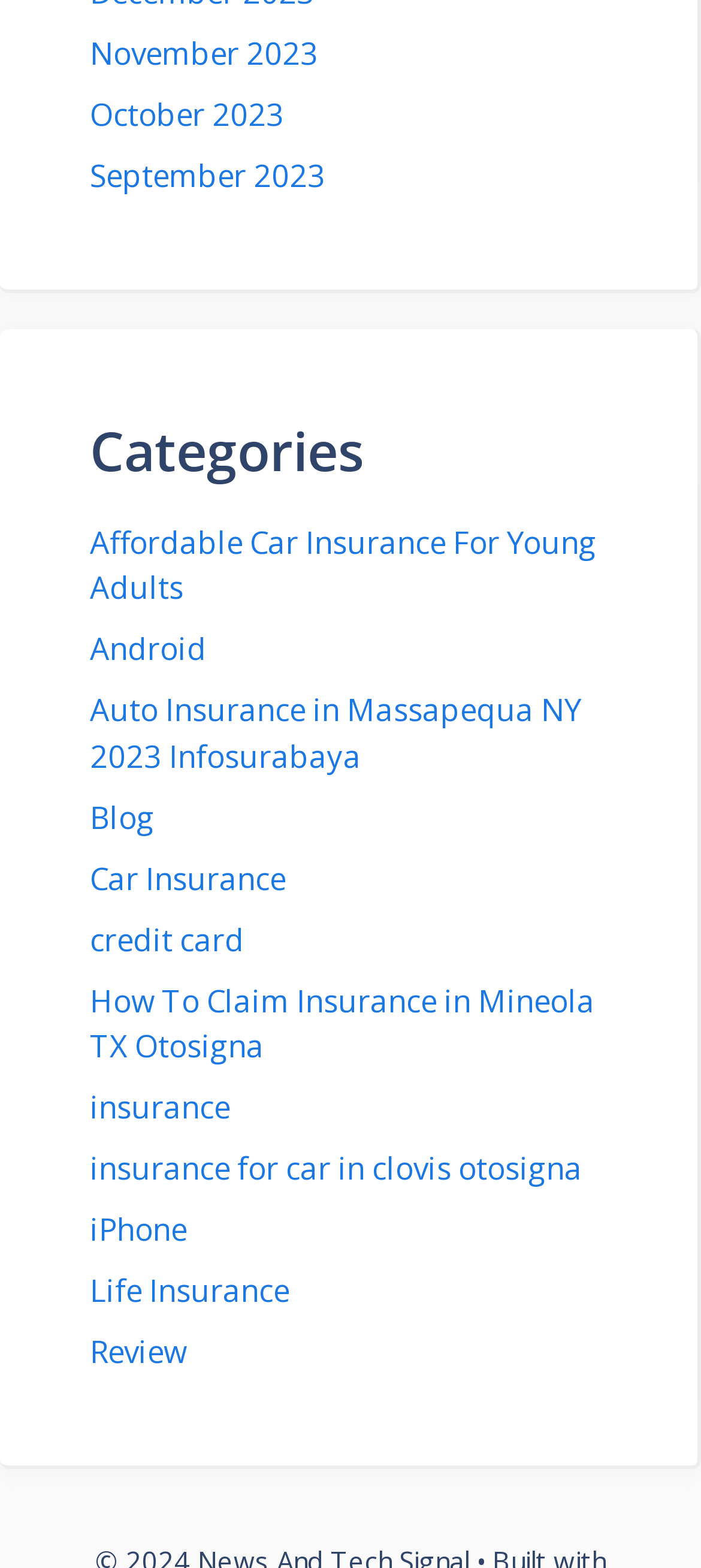Kindly provide the bounding box coordinates of the section you need to click on to fulfill the given instruction: "Read about Affordable Car Insurance For Young Adults".

[0.128, 0.332, 0.851, 0.388]